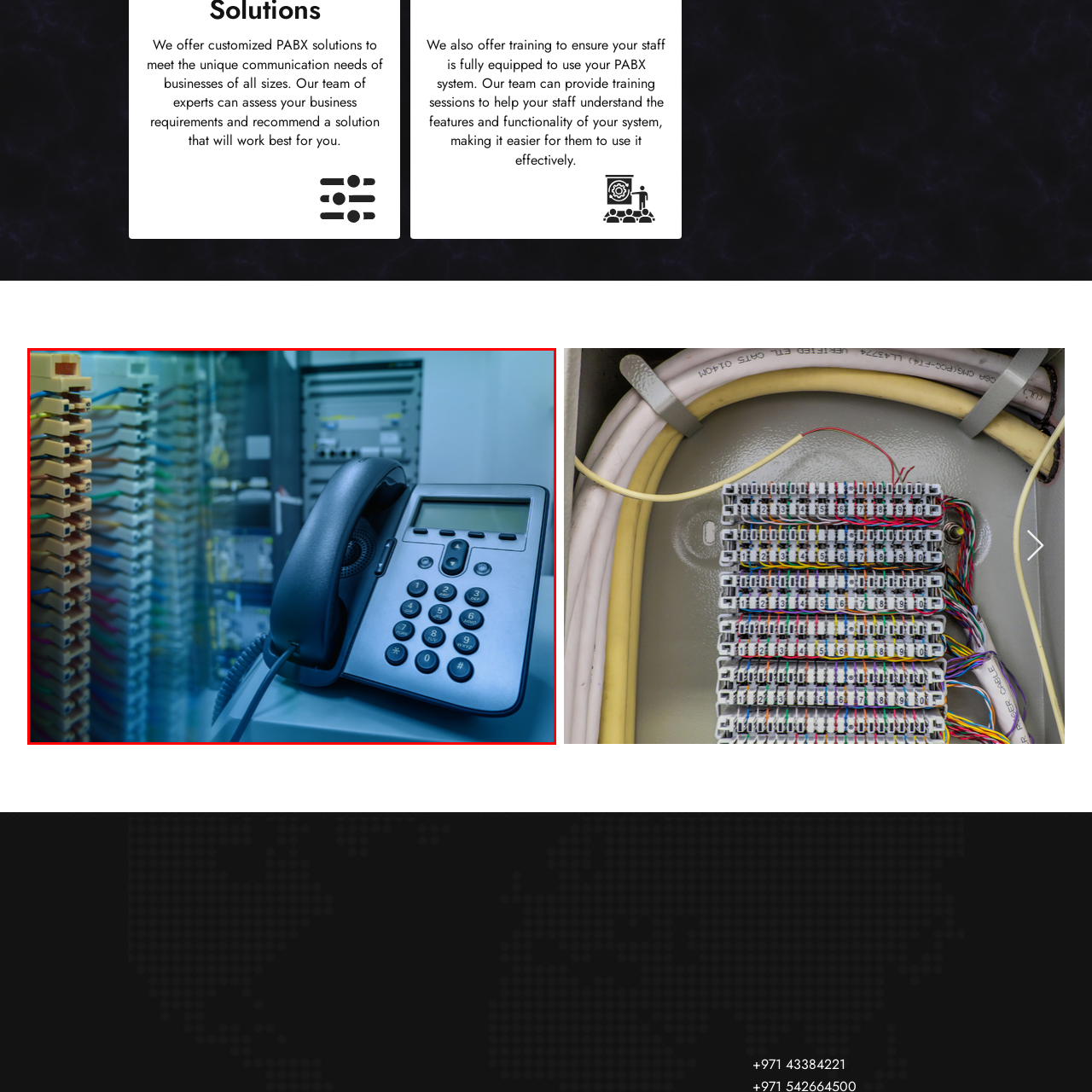Using the image highlighted in the red border, answer the following question concisely with a word or phrase:
What is the purpose of the color-coded wires?

Connect to telecommunications rack